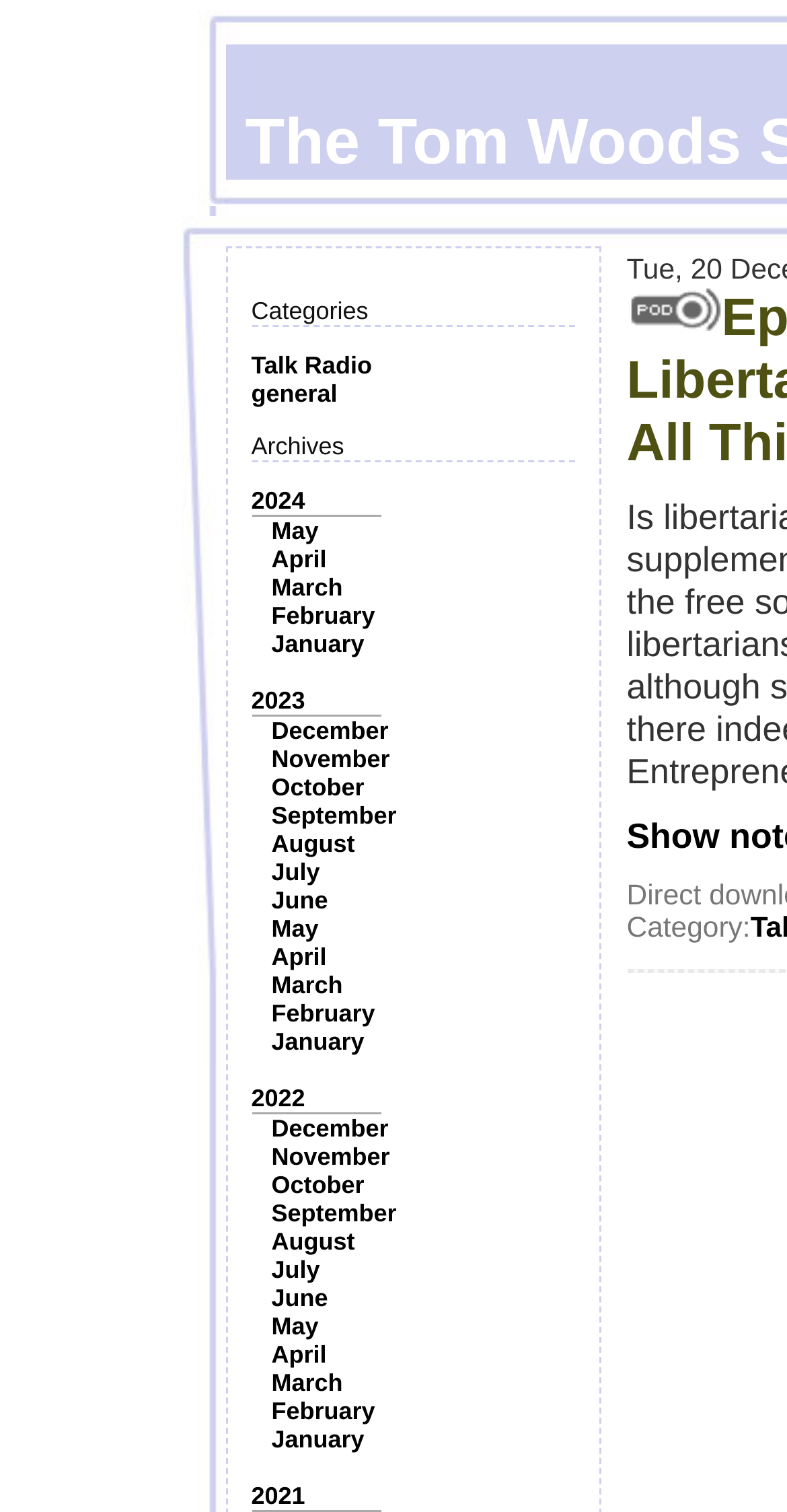Answer this question in one word or a short phrase: How many years are listed in the archives?

3